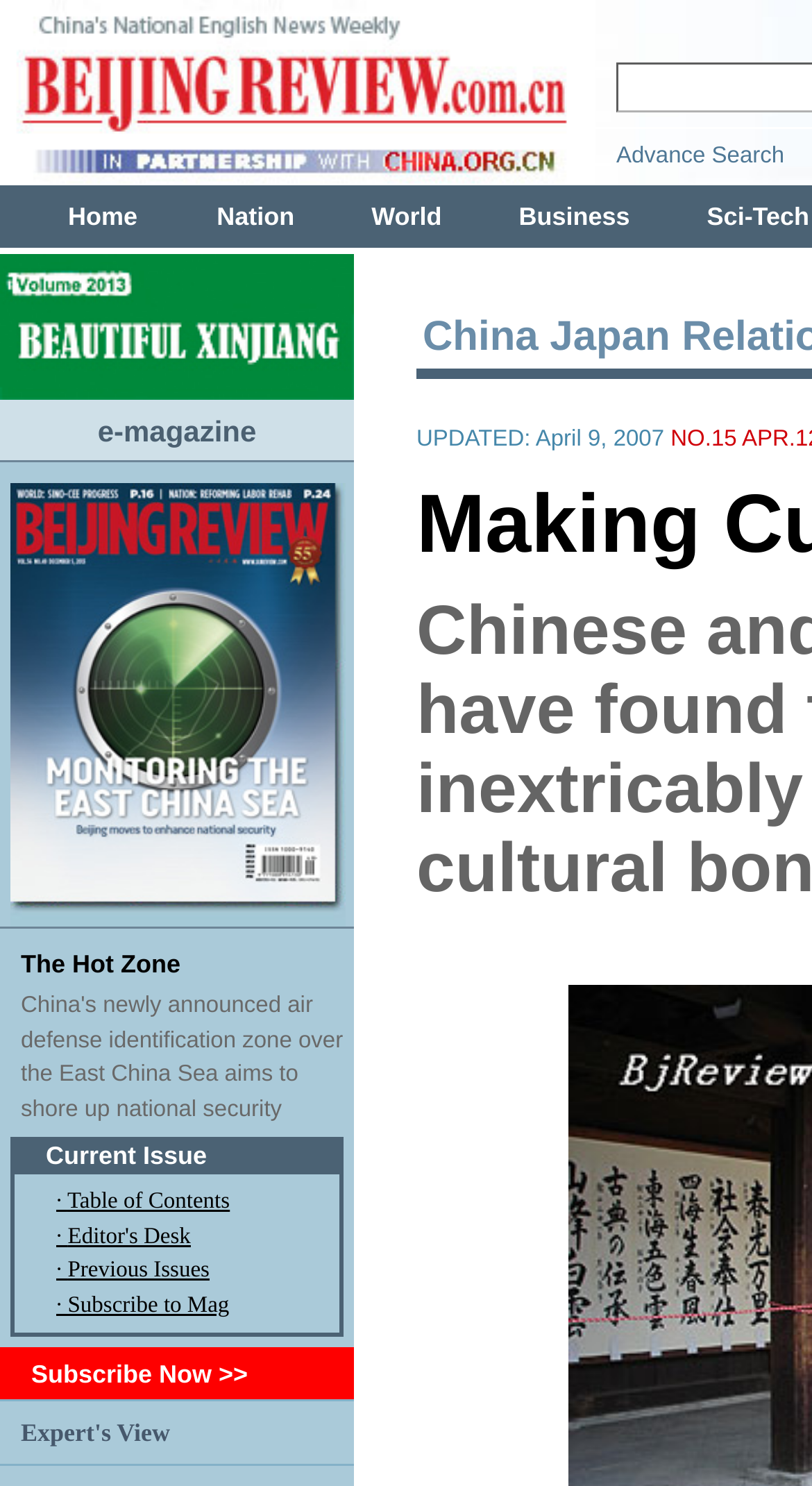Determine the bounding box coordinates of the section I need to click to execute the following instruction: "view Expert's View". Provide the coordinates as four float numbers between 0 and 1, i.e., [left, top, right, bottom].

[0.026, 0.954, 0.209, 0.973]